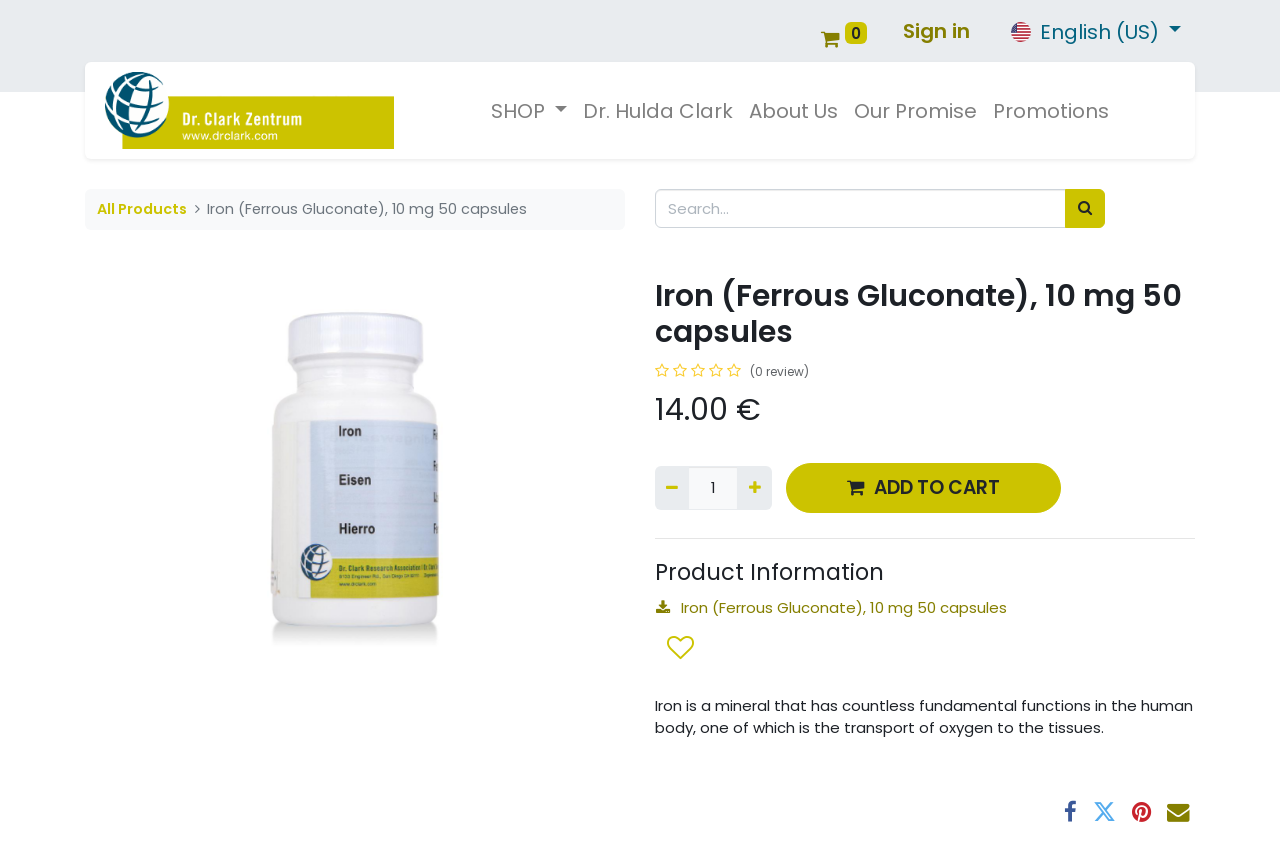How many reviews does the product have?
Using the picture, provide a one-word or short phrase answer.

0